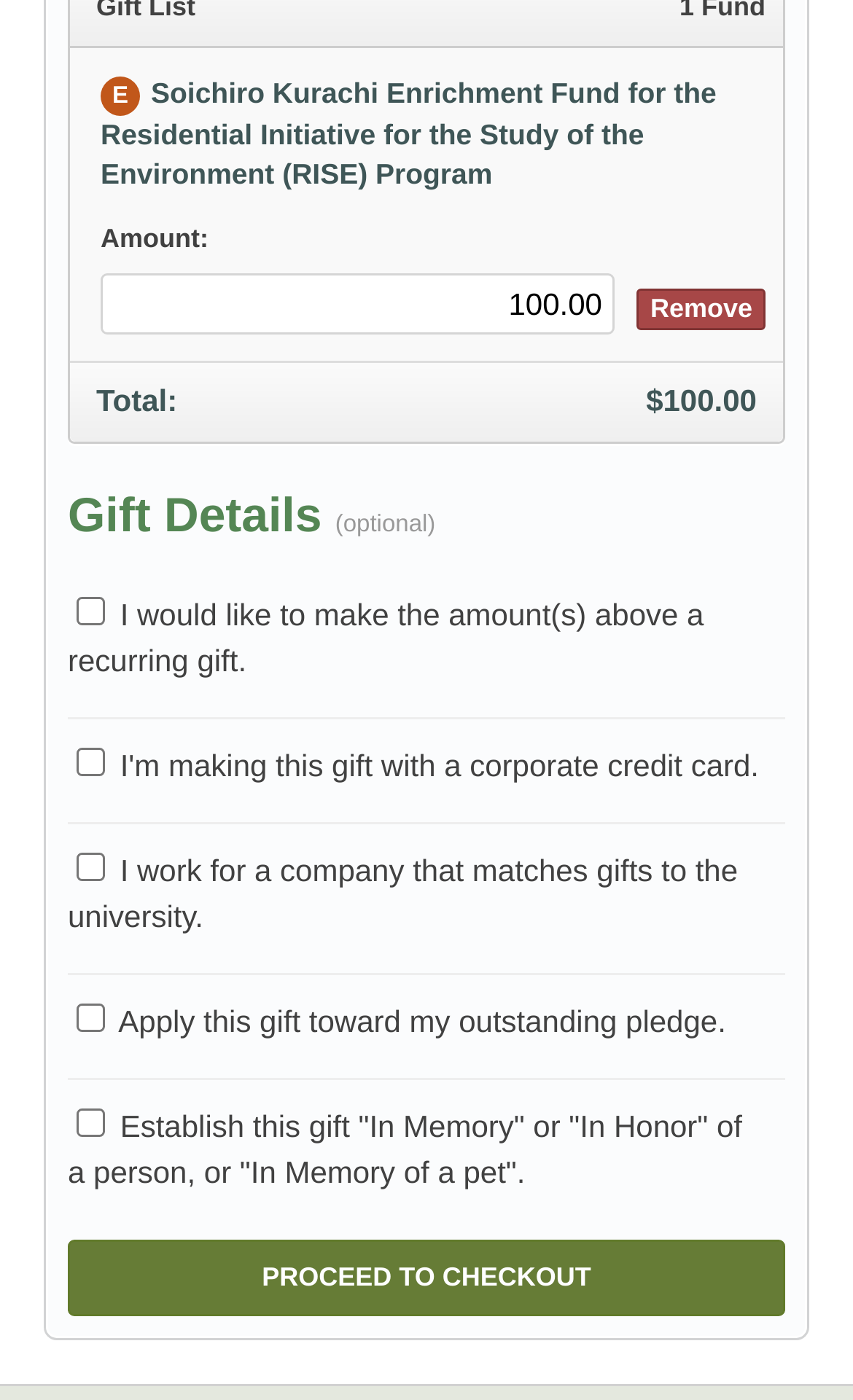Given the element description "Proceed to Checkout" in the screenshot, predict the bounding box coordinates of that UI element.

[0.079, 0.885, 0.921, 0.94]